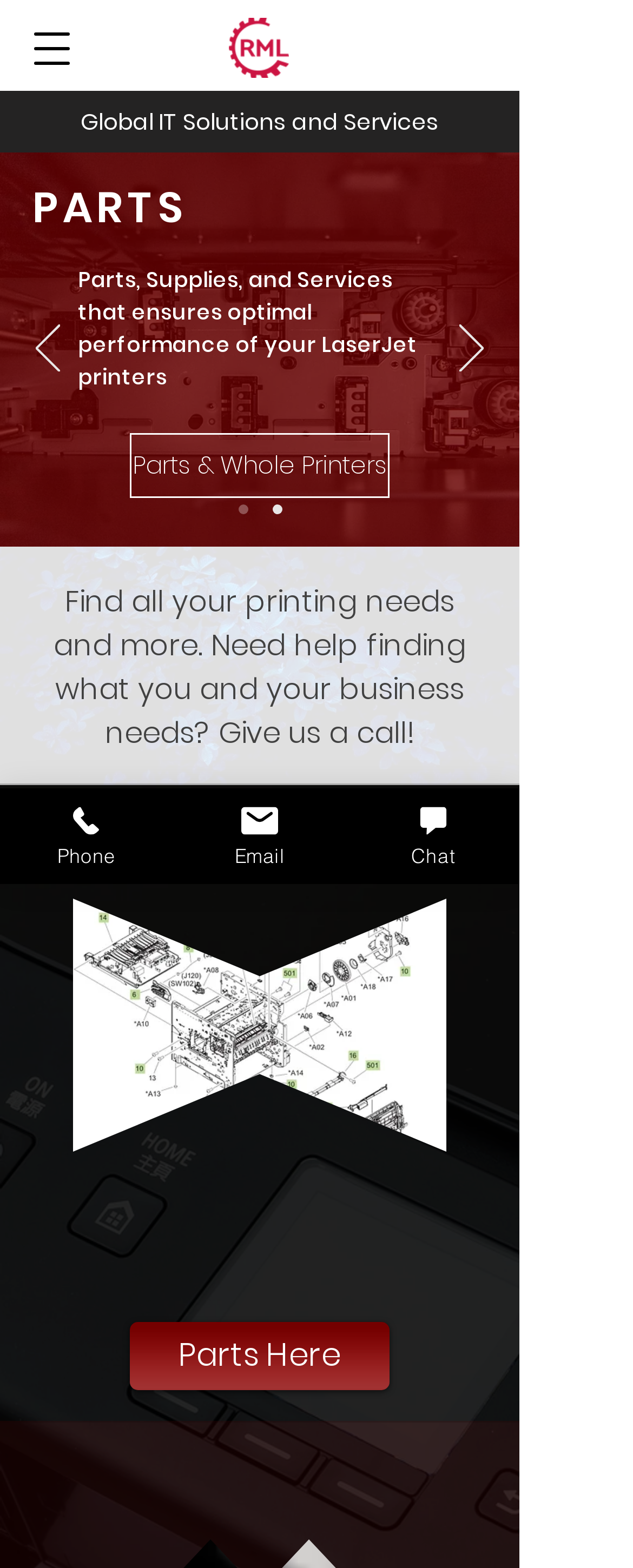Provide the bounding box coordinates in the format (top-left x, top-left y, bottom-right x, bottom-right y). All values are floating point numbers between 0 and 1. Determine the bounding box coordinate of the UI element described as: parent_node: LEARN MORE aria-label="Previous"

[0.056, 0.207, 0.095, 0.24]